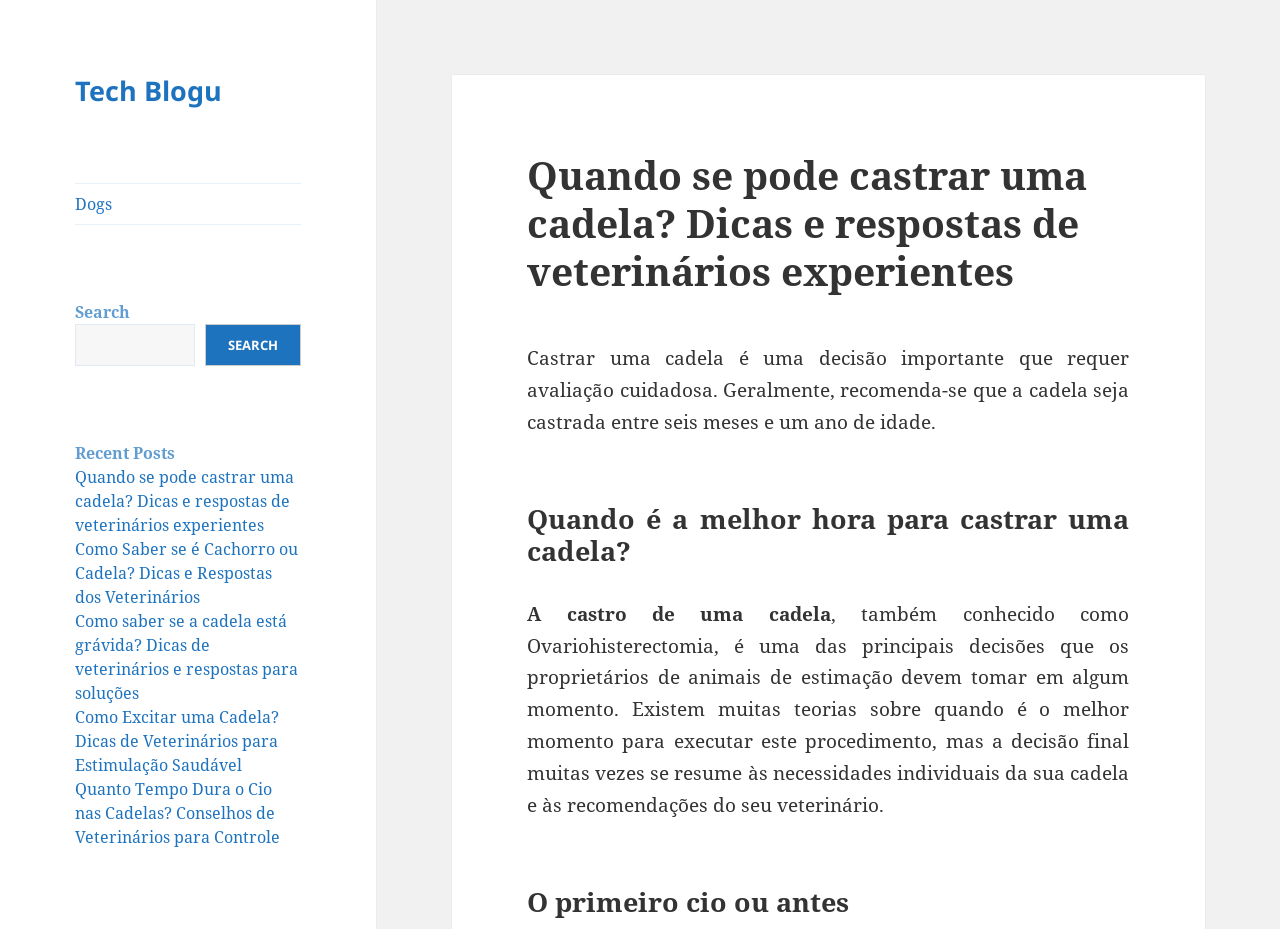Highlight the bounding box coordinates of the element you need to click to perform the following instruction: "View Employee Well-Being Solutions."

None